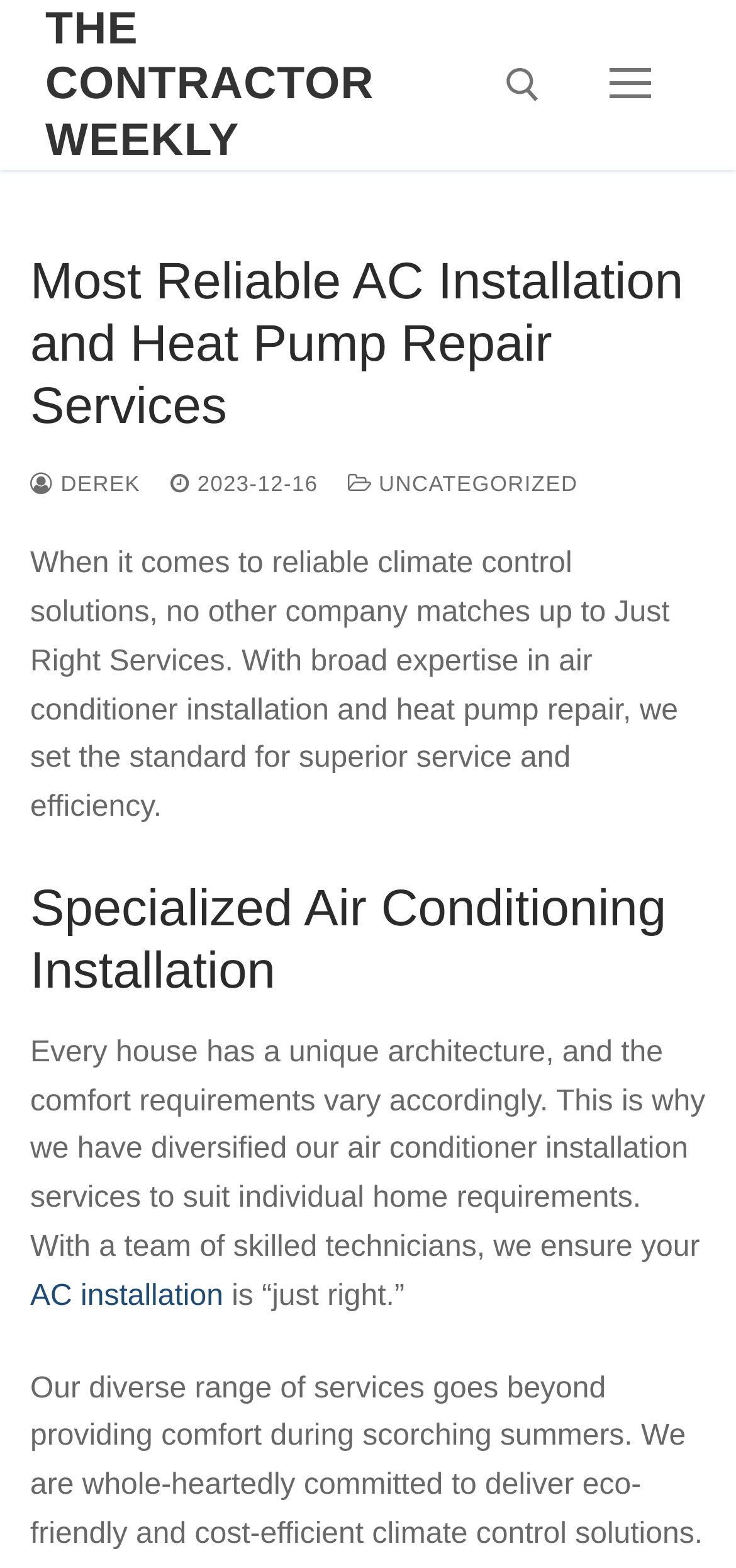Construct a thorough caption encompassing all aspects of the webpage.

The webpage is about The Contractor Weekly, a company that provides reliable AC installation and heat pump repair services. At the top left, there is a link to the website's homepage, labeled "THE CONTRACTOR WEEKLY". Next to it, on the top right, is a search tool with a search box and a submit button. 

Below the search tool, there is a button with no label. Underneath this button, the main content of the webpage begins. The title "Most Reliable AC Installation and Heat Pump Repair Services" is prominently displayed, followed by the author's name "DEREK" and the date "2023-12-16". 

On the same line, there is a category label "UNCATEGORIZED". Below this, there is a paragraph of text that describes the company's expertise in air conditioner installation and heat pump repair. 

The next section is headed by "Specialized Air Conditioning Installation", which is followed by a paragraph of text that explains the company's approach to air conditioner installation, highlighting their team of skilled technicians. There is also a link to "AC installation" within this paragraph.